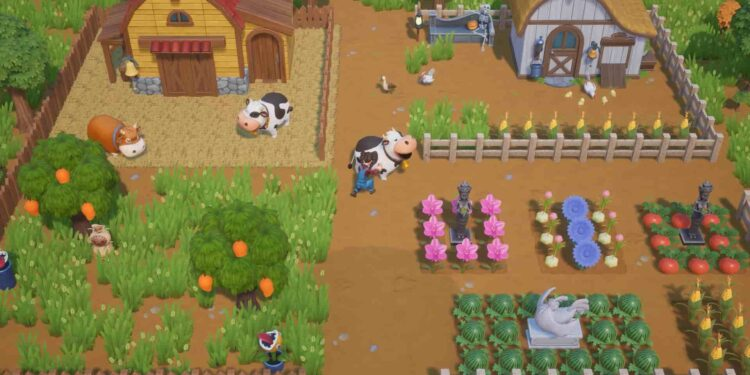Use the details in the image to answer the question thoroughly: 
What type of animals are pecking around the area?

According to the caption, 'playful chickens peck around the area', suggesting that the animals seen pecking around the farm are chickens.